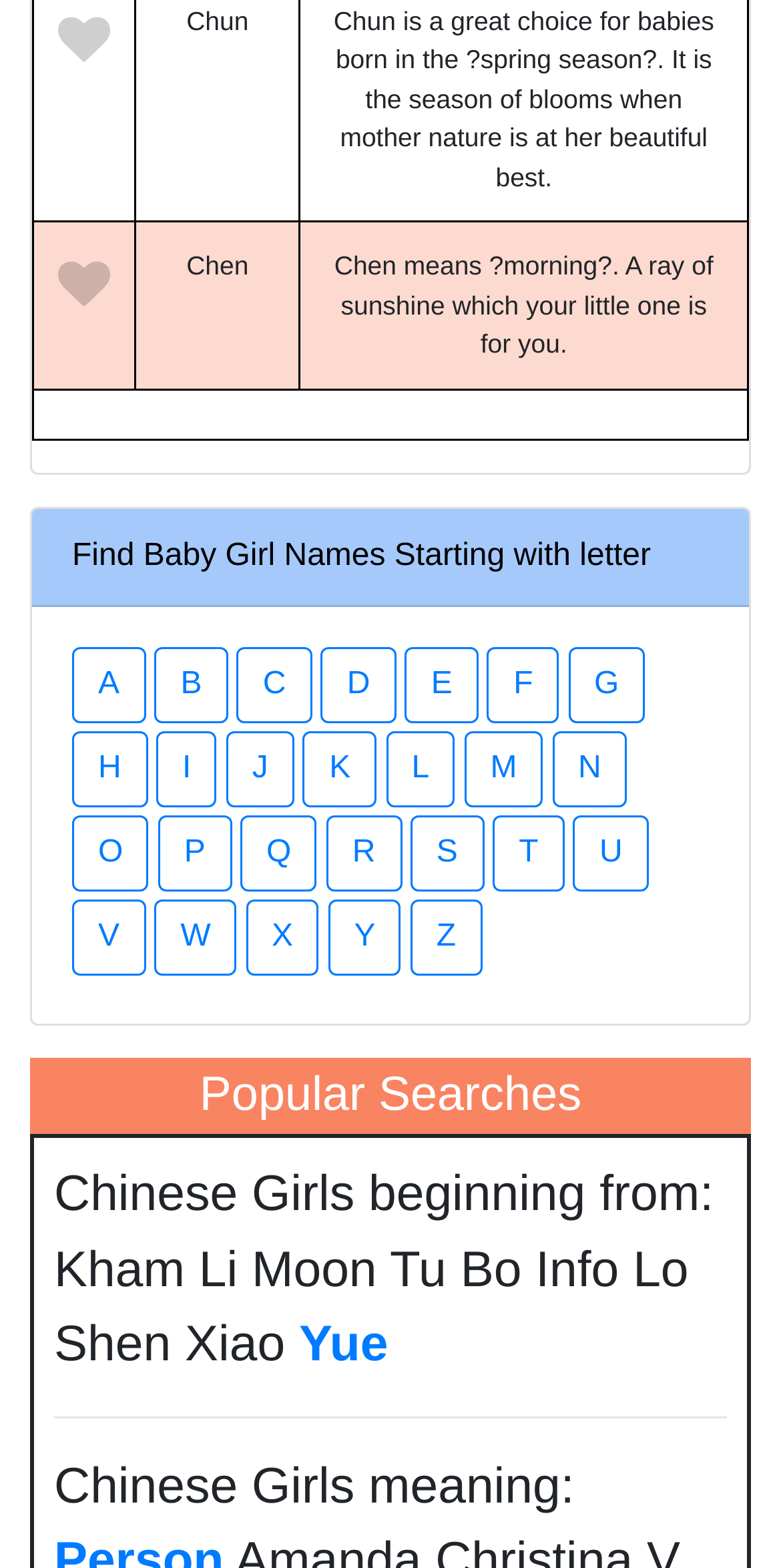Find the bounding box coordinates of the clickable element required to execute the following instruction: "Explore popular searches". Provide the coordinates as four float numbers between 0 and 1, i.e., [left, top, right, bottom].

[0.038, 0.674, 0.962, 0.724]